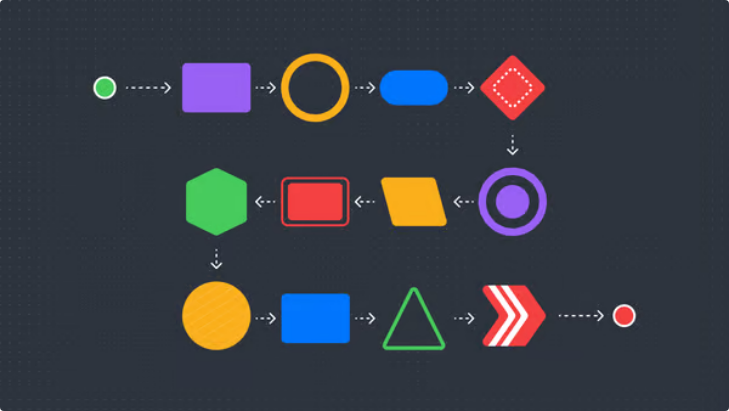What shape comes after the yellow rectangle?
Provide a one-word or short-phrase answer based on the image.

Blue square